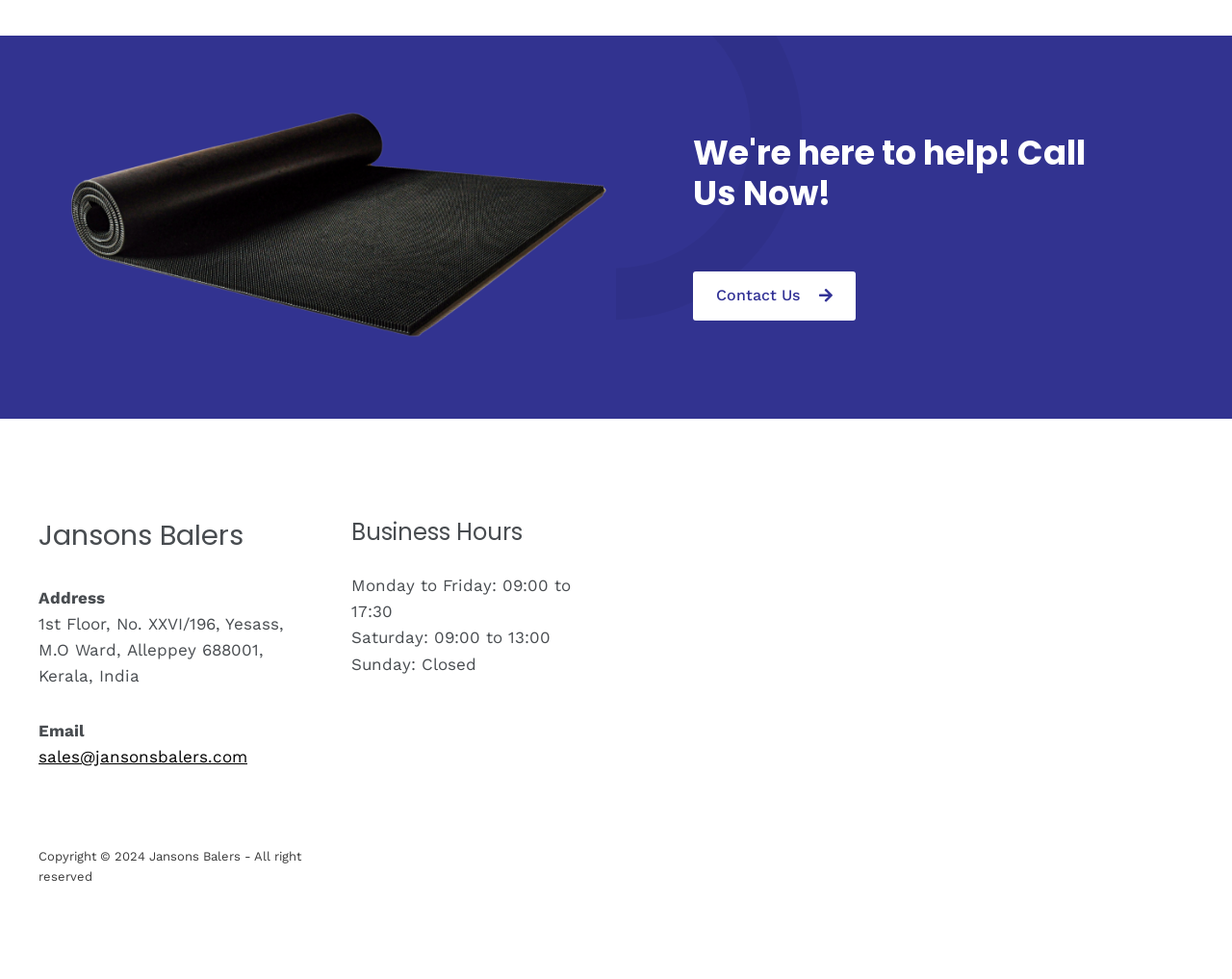Provide a one-word or short-phrase answer to the question:
What is the copyright year?

2024